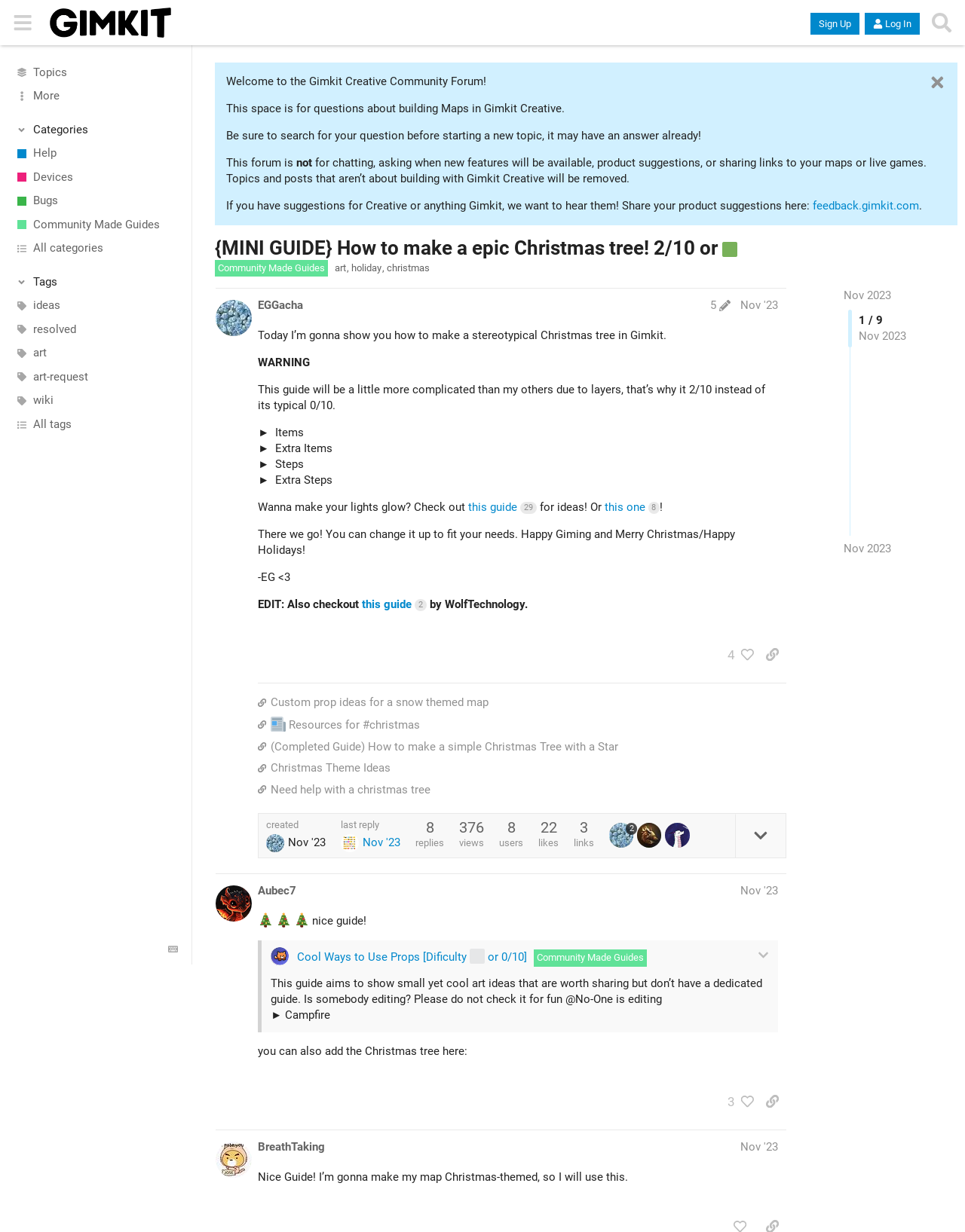Specify the bounding box coordinates of the area to click in order to execute this command: 'Check the post edit history'. The coordinates should consist of four float numbers ranging from 0 to 1, and should be formatted as [left, top, right, bottom].

[0.731, 0.243, 0.761, 0.253]